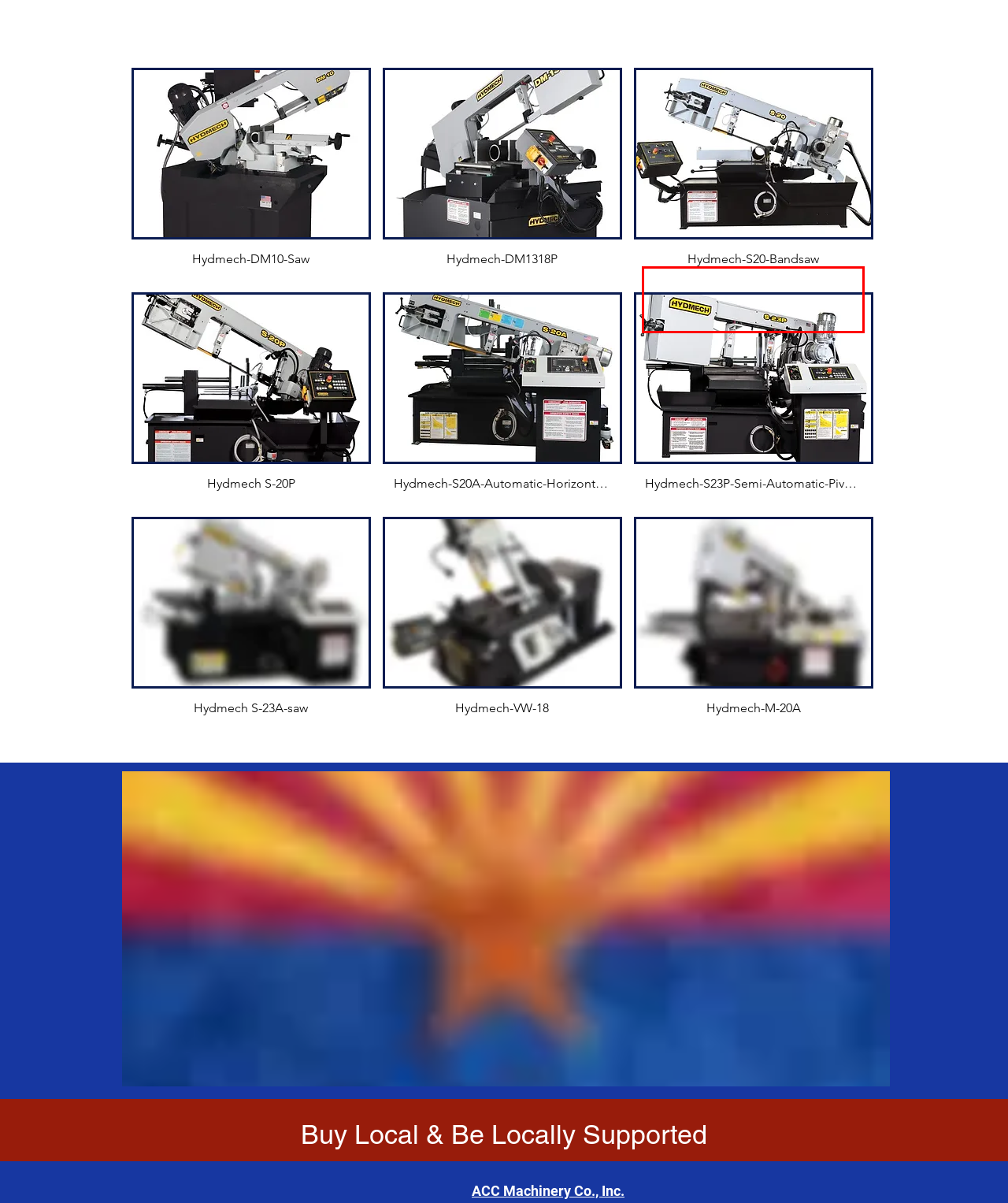Identify the text within the red bounding box on the webpage screenshot and generate the extracted text content.

The S20 model is part of Hydmech's horizontal pivot bandsaw Series. Per Hydmech, the S20 is designed to give you "the best cost per cut".